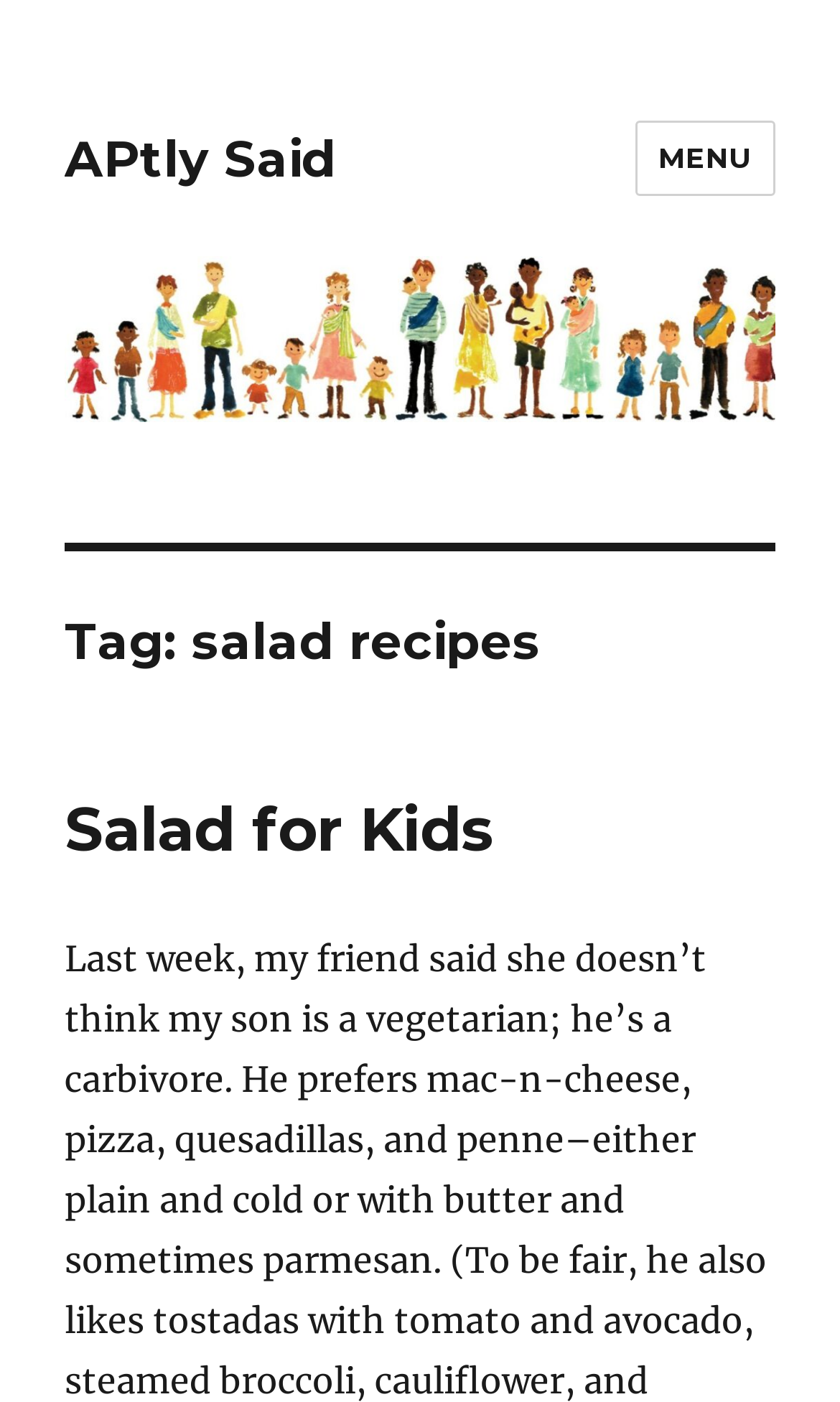Based on the element description Salad for Kids, identify the bounding box of the UI element in the given webpage screenshot. The coordinates should be in the format (top-left x, top-left y, bottom-right x, bottom-right y) and must be between 0 and 1.

[0.077, 0.565, 0.587, 0.618]